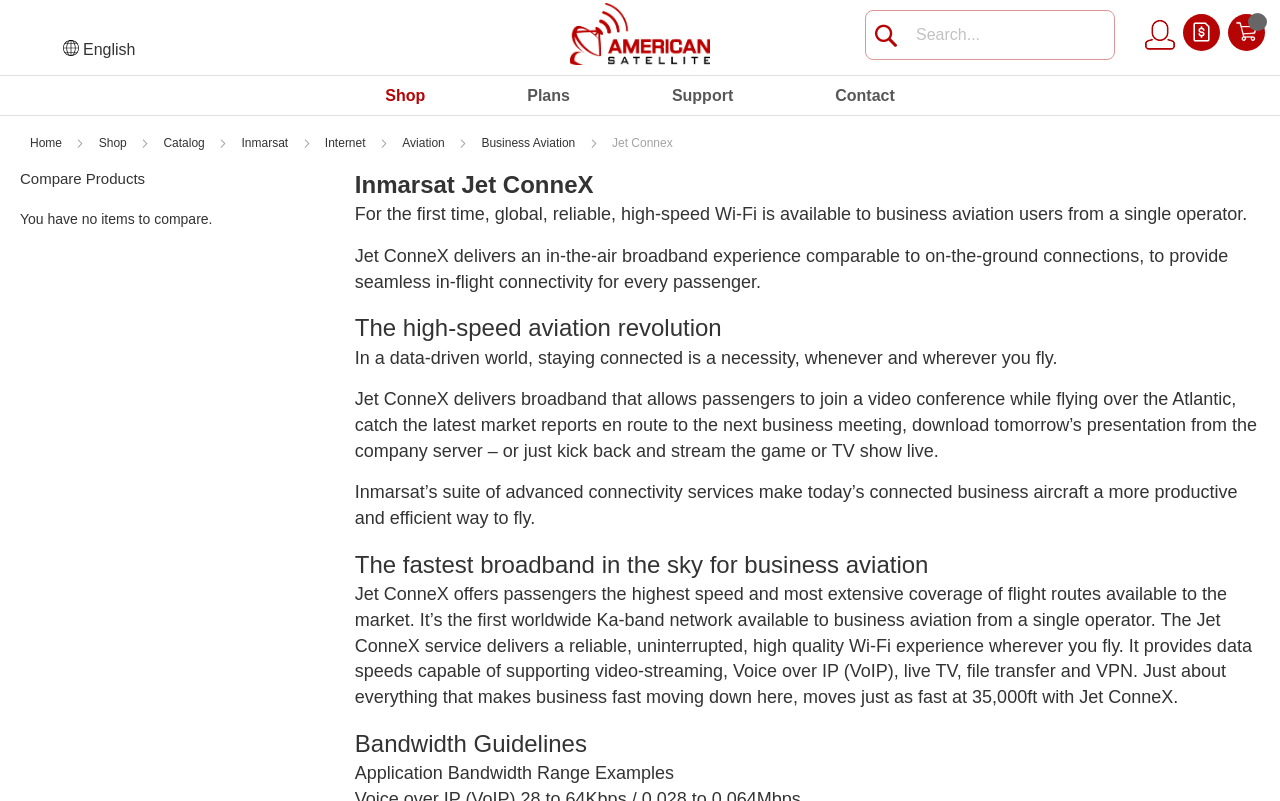Find the bounding box coordinates for the element described here: "ShopPlansSupportContact".

[0.0, 0.095, 1.0, 0.144]